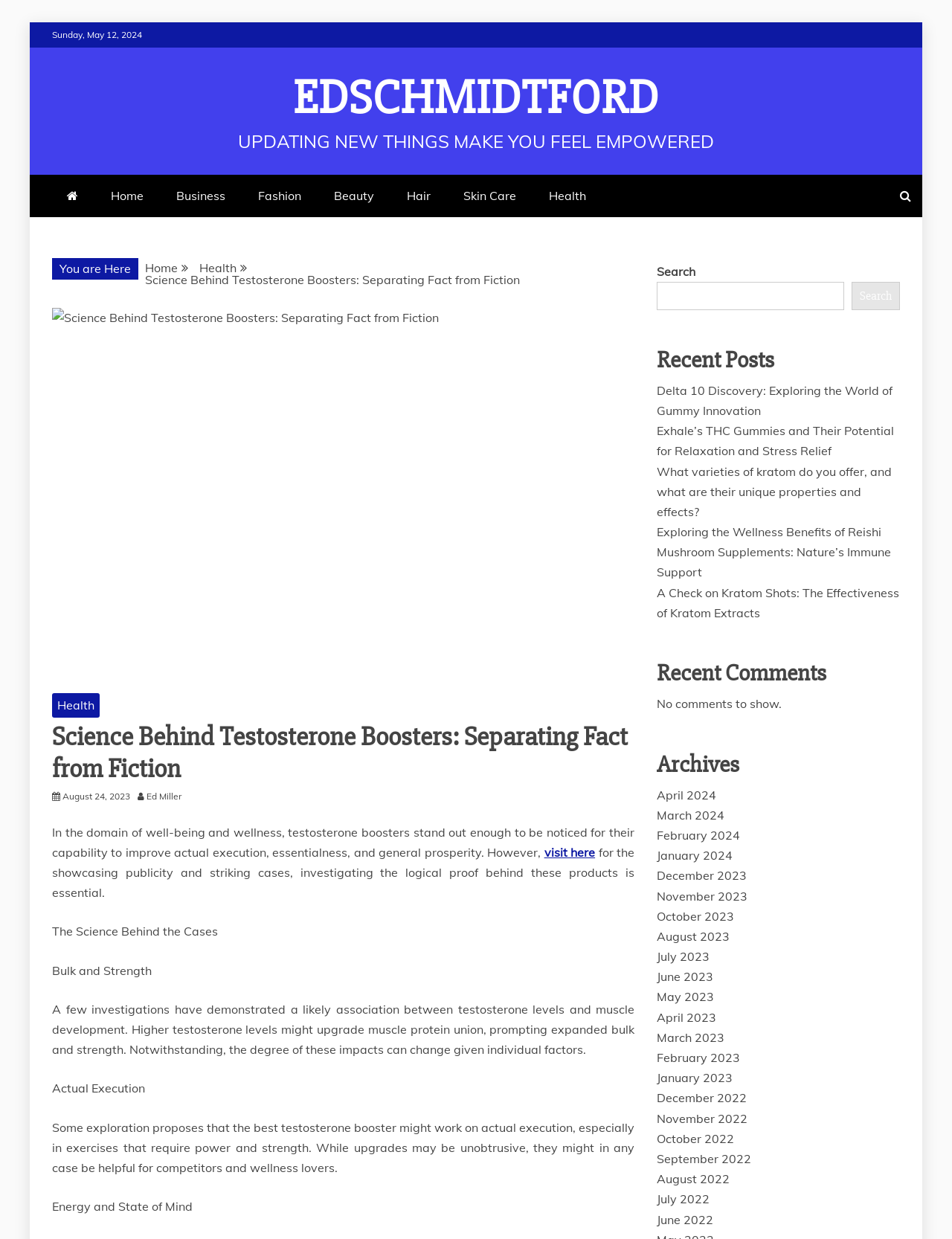Explain the webpage in detail.

This webpage is about the science behind testosterone boosters, separating fact from fiction. At the top, there is a navigation menu with links to "Home", "Business", "Fashion", "Beauty", "Hair", "Skin Care", and "Health". Below the navigation menu, there is a breadcrumb trail showing the current page's location within the website's hierarchy.

The main content of the page is divided into sections. The first section has a heading "Science Behind Testosterone Boosters: Separating Fact from Fiction" and a brief introduction to the topic. Below the introduction, there is an image related to the topic.

The next section discusses the science behind testosterone boosters, with subheadings "The Science Behind the Cases", "Bulk and Strength", "Actual Execution", and "Energy and State of Mind". Each subheading is followed by a paragraph of text explaining the topic.

On the right side of the page, there is a search bar and a section titled "Recent Posts" with links to several articles. Below the "Recent Posts" section, there is a section titled "Recent Comments" with a message indicating that there are no comments to show. Further down, there is a section titled "Archives" with links to monthly archives dating back to 2022.

Throughout the page, there are several links to other articles and sections of the website, as well as a few icons and buttons for navigation and search.